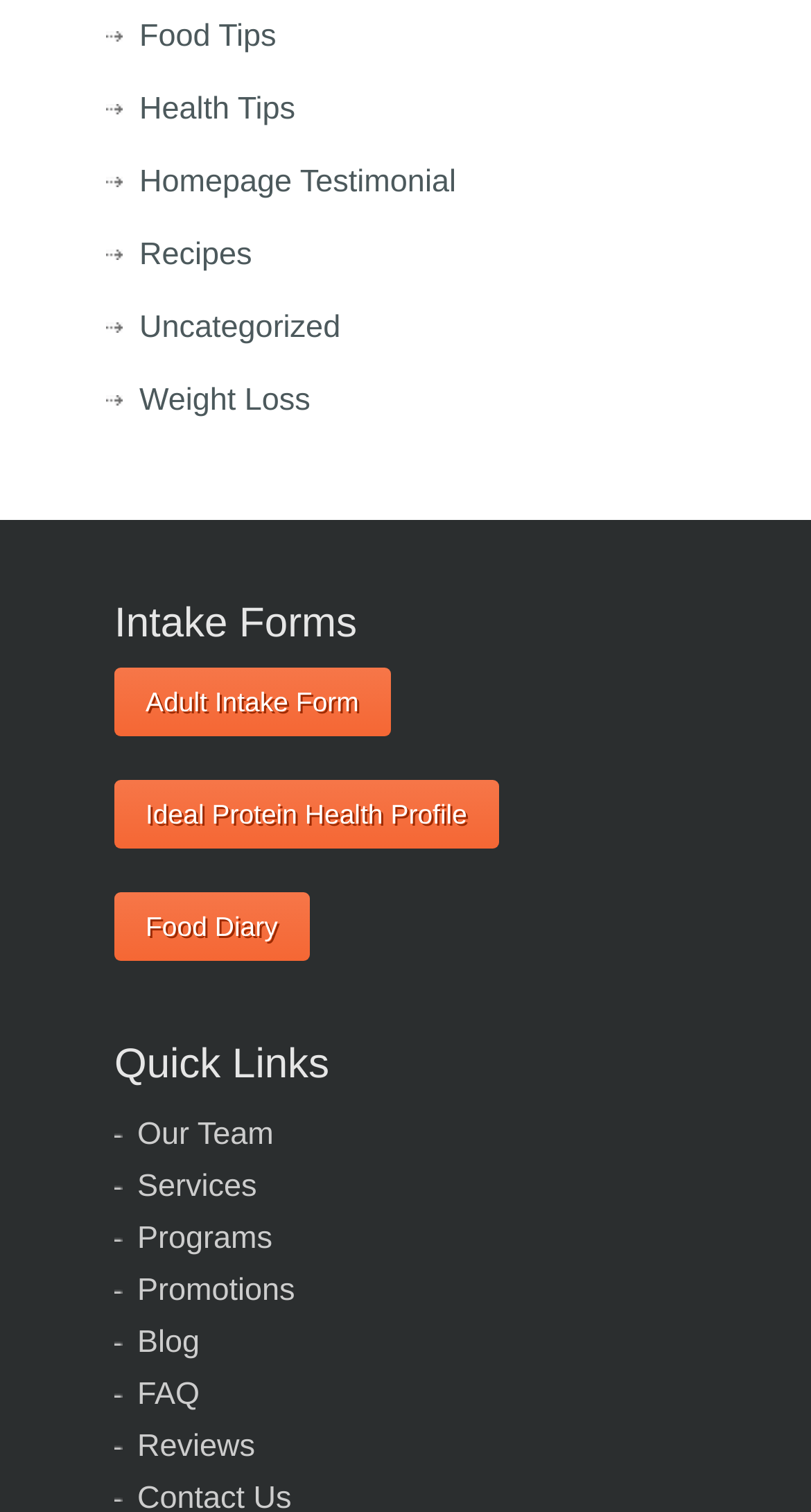Find the bounding box coordinates for the UI element whose description is: "FAQ". The coordinates should be four float numbers between 0 and 1, in the format [left, top, right, bottom].

[0.169, 0.91, 0.246, 0.934]